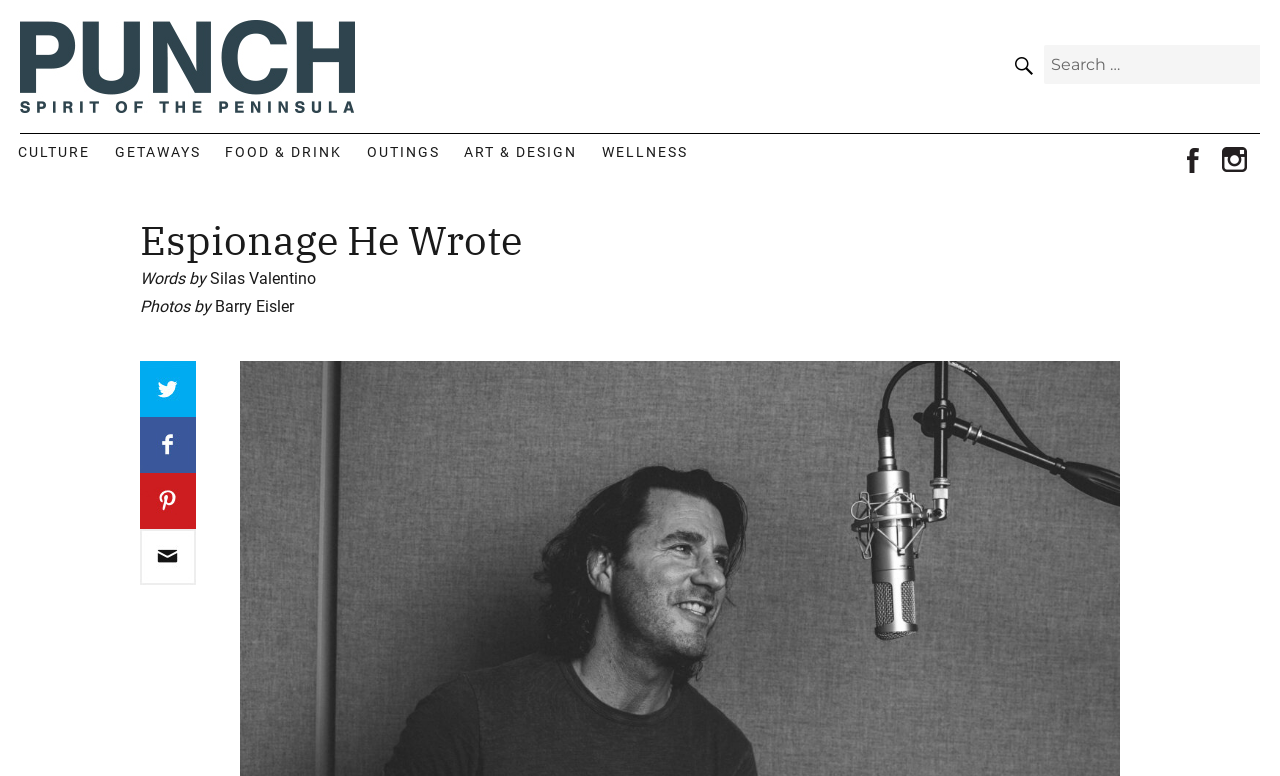Identify the bounding box coordinates of the clickable region required to complete the instruction: "View the first photo". The coordinates should be given as four float numbers within the range of 0 and 1, i.e., [left, top, right, bottom].

[0.109, 0.465, 0.153, 0.537]